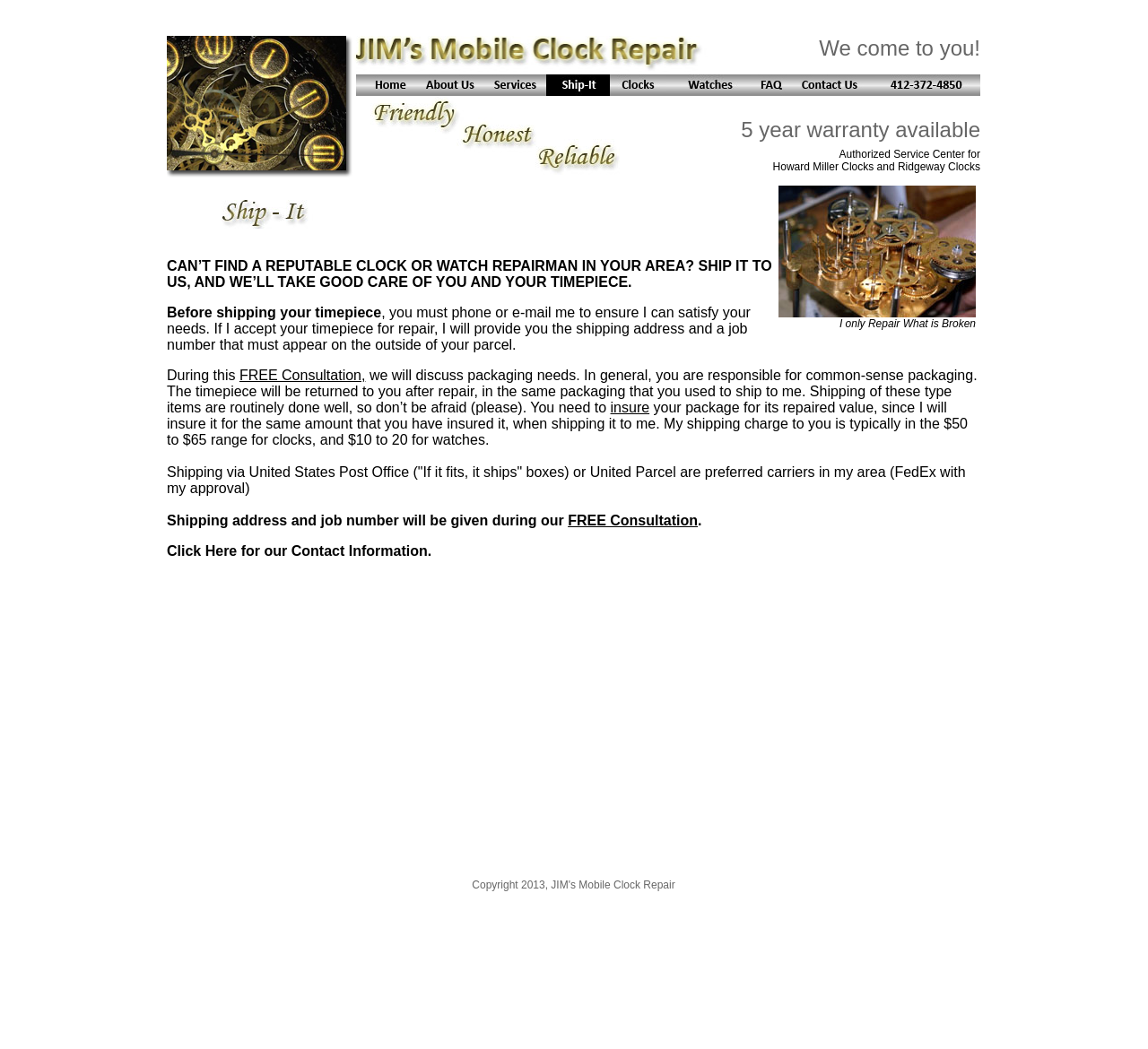Determine the bounding box coordinates for the HTML element mentioned in the following description: "documentary". The coordinates should be a list of four floats ranging from 0 to 1, represented as [left, top, right, bottom].

None